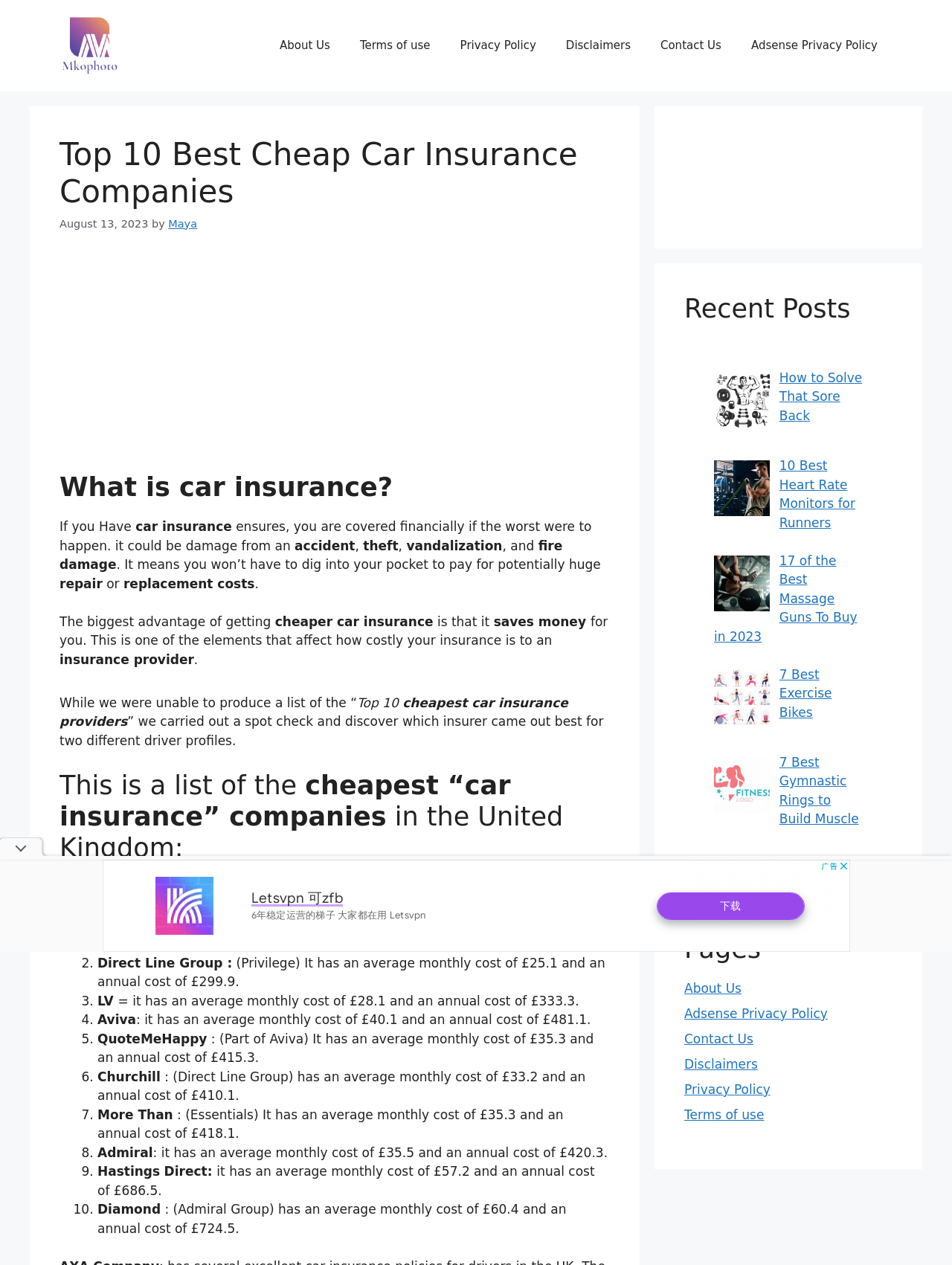Please give a one-word or short phrase response to the following question: 
How many car insurance companies are listed?

10